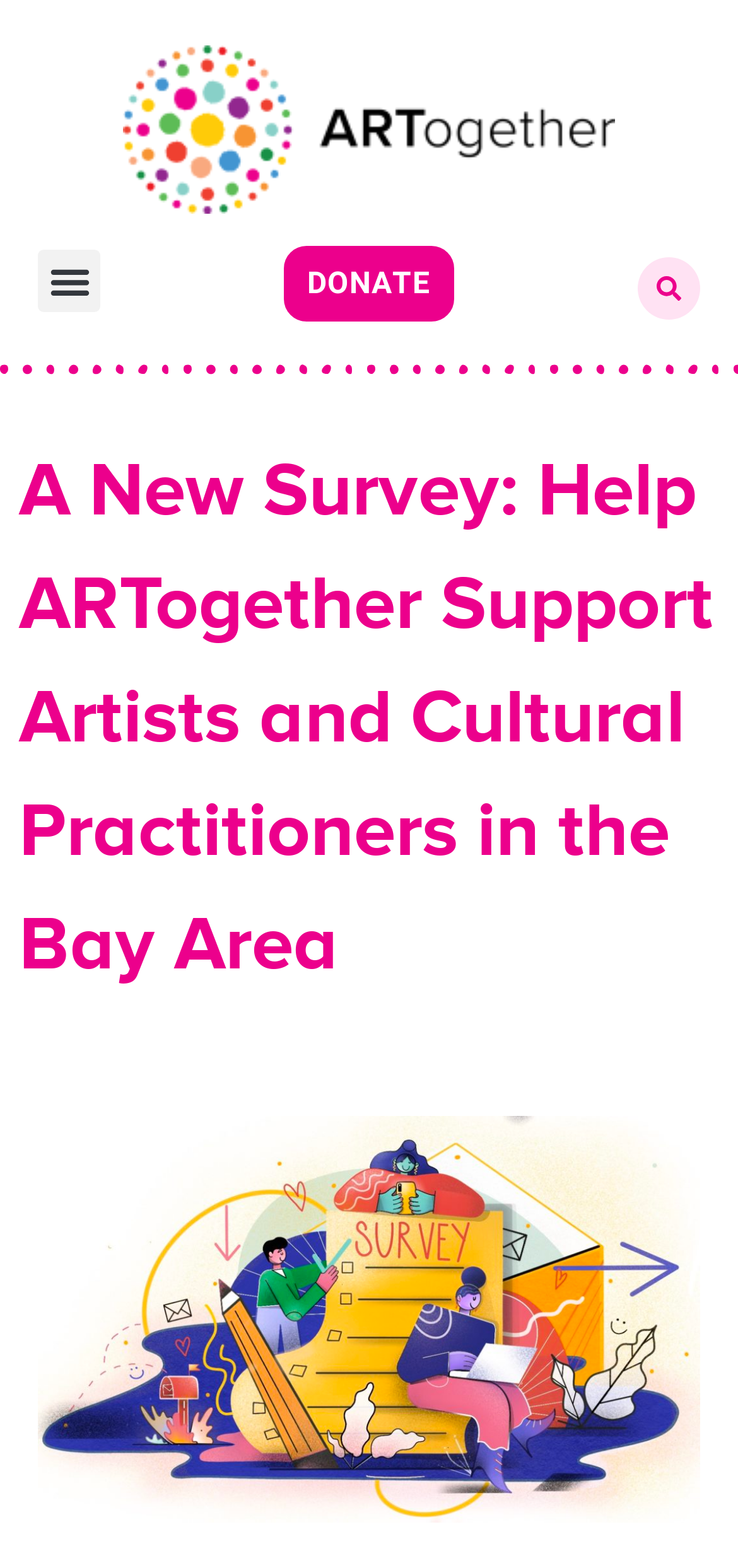Identify the bounding box coordinates of the HTML element based on this description: "alt="Logohorizontal (1)" title="Logohorizontal (1)"".

[0.167, 0.029, 0.833, 0.136]